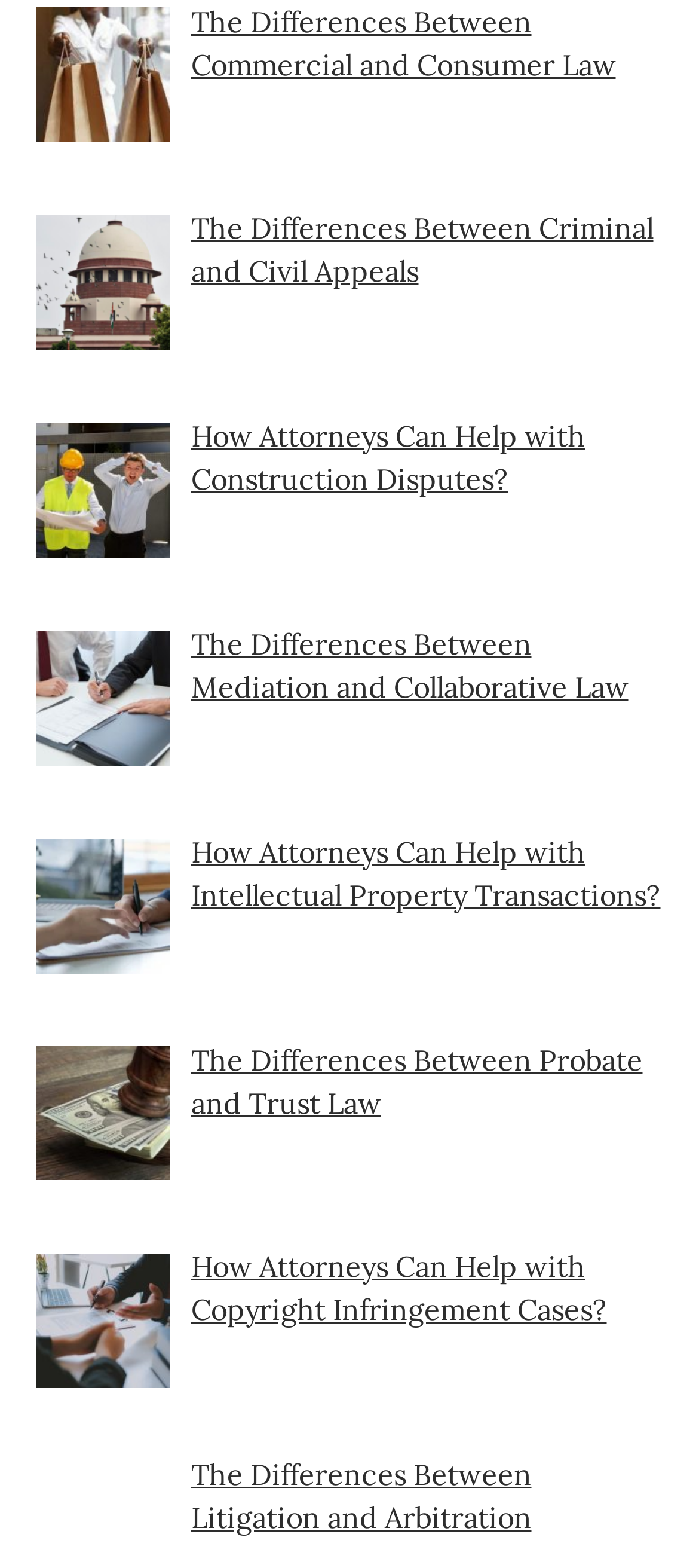How many links are there on the webpage?
Based on the visual, give a brief answer using one word or a short phrase.

8